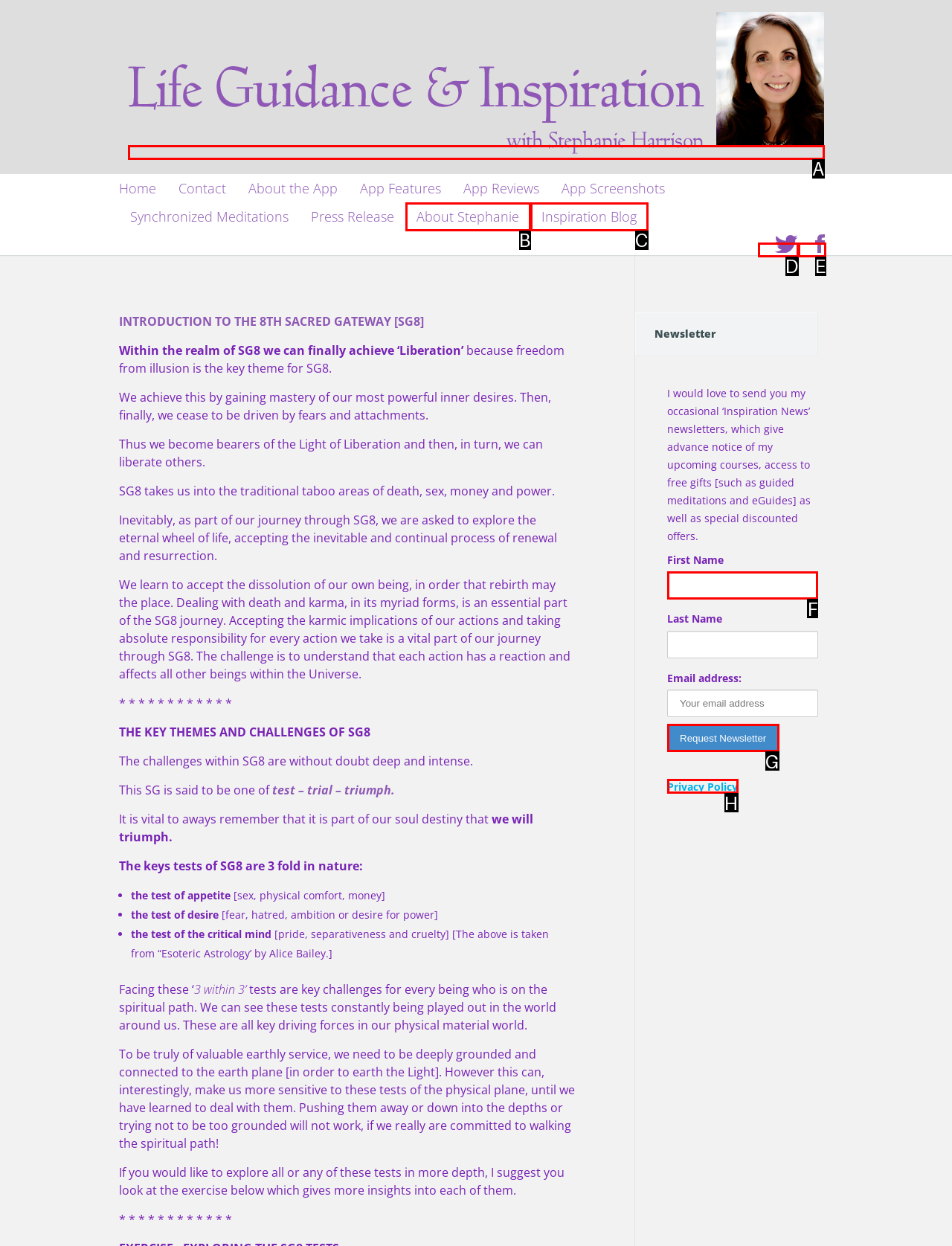Select the UI element that should be clicked to execute the following task: Enter your first name
Provide the letter of the correct choice from the given options.

F